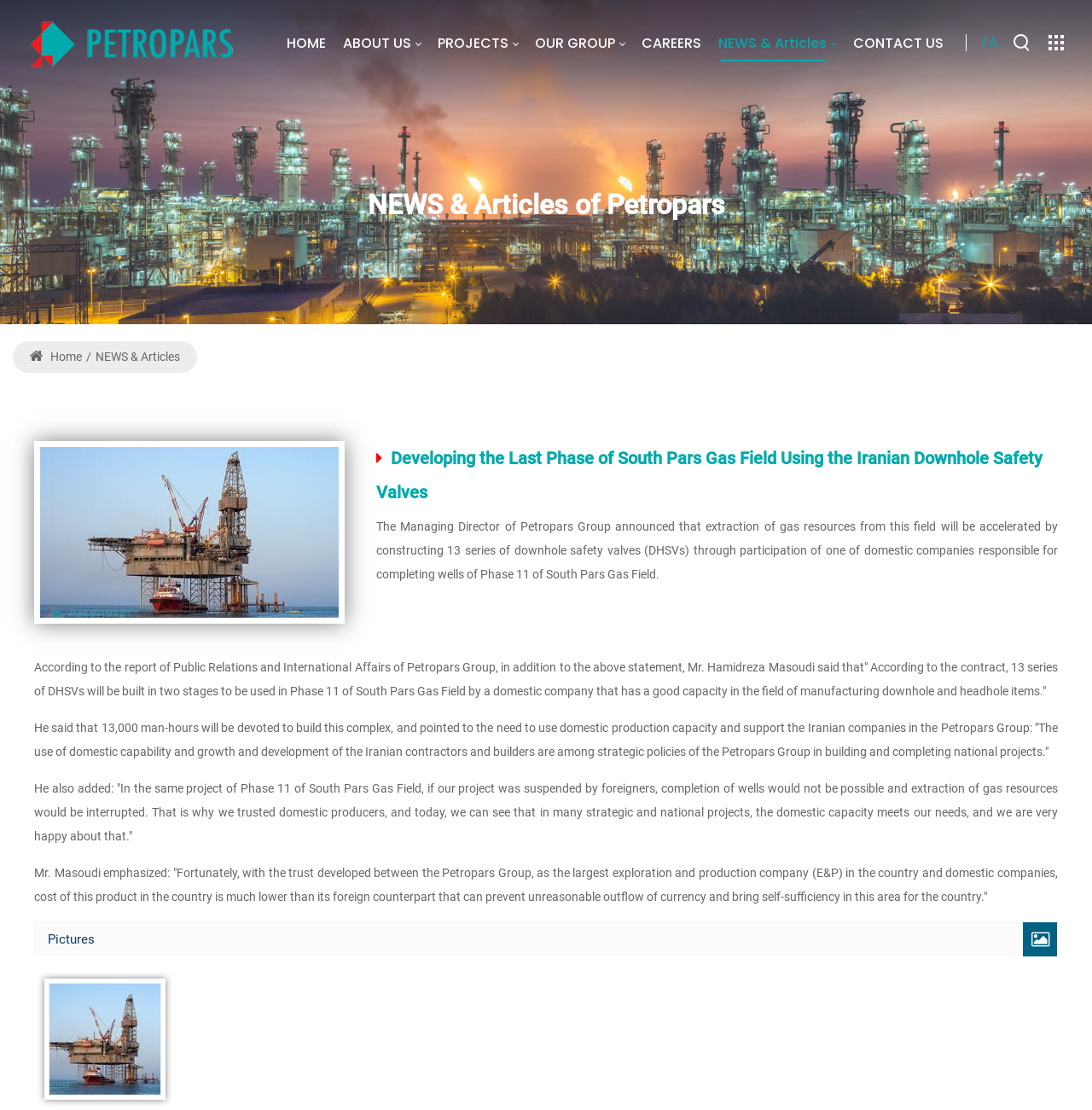Elaborate on the information and visuals displayed on the webpage.

The webpage is about Petropars Group, an Iranian company involved in the development of the South Pars Gas Field. At the top, there is a header section with a logo of Petropars and a navigation menu with links to different sections of the website, including "HOME", "ABOUT US", "PROJECTS", "OUR GROUP", "CAREERS", "NEWS & Articles", and "CONTACT US". 

Below the header, there is a section with a heading "NEWS & Articles of Petropars" and a subheading "Developing the Last Phase of South Pars Gas Field Using the Iranian Downhole Safety Valves". This section contains an image related to the article and a brief summary of the article. 

The main content of the webpage is an article about the development of the South Pars Gas Field, which is divided into four paragraphs. The article discusses the announcement made by the Managing Director of Petropars Group regarding the acceleration of gas resource extraction from the field by constructing 13 series of downhole safety valves. The article also quotes the Managing Director, Mr. Hamidreza Masoudi, who emphasizes the importance of using domestic production capacity and supporting Iranian companies in the Petropars Group.

At the bottom of the webpage, there is a section with a link to the article and an image related to the article. There is also a label "Pictures" above this section, indicating that the image is part of a collection of pictures related to the article.